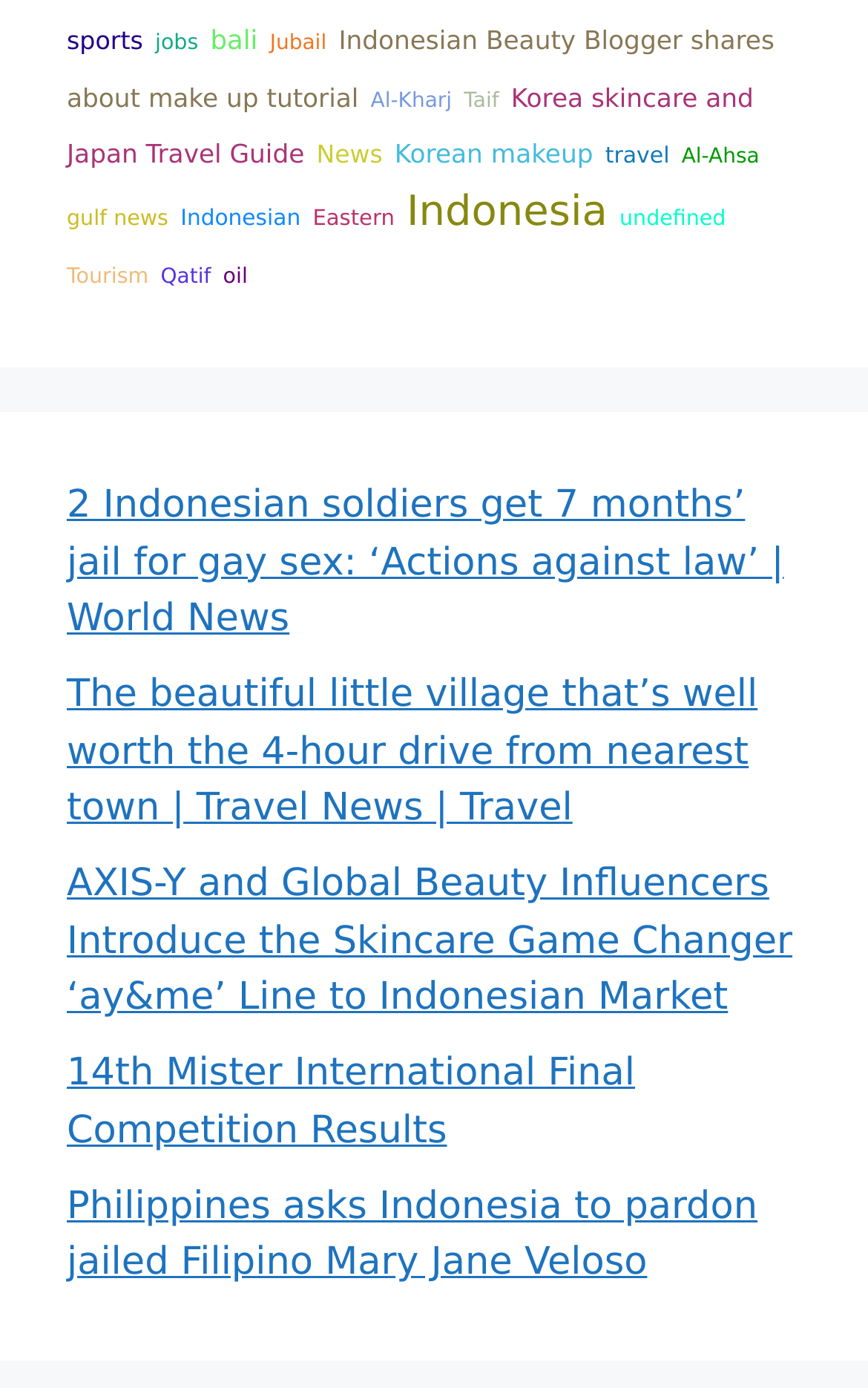Please find the bounding box coordinates of the element's region to be clicked to carry out this instruction: "View 'The beautiful little village that’s well worth the 4-hour drive from nearest town | Travel News | Travel'".

[0.077, 0.485, 0.873, 0.599]